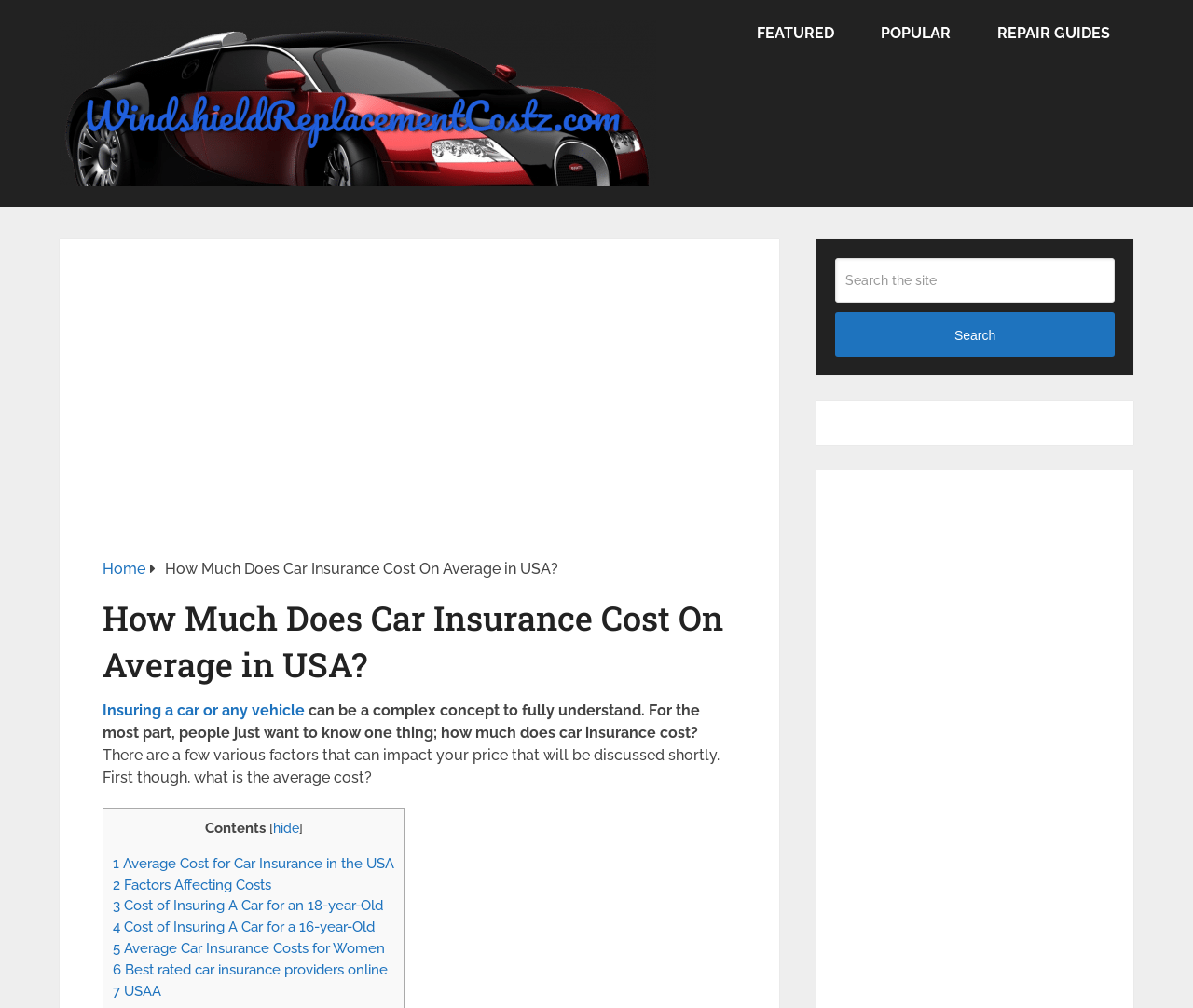Can you find and provide the main heading text of this webpage?

How Much Does Car Insurance Cost On Average in USA?